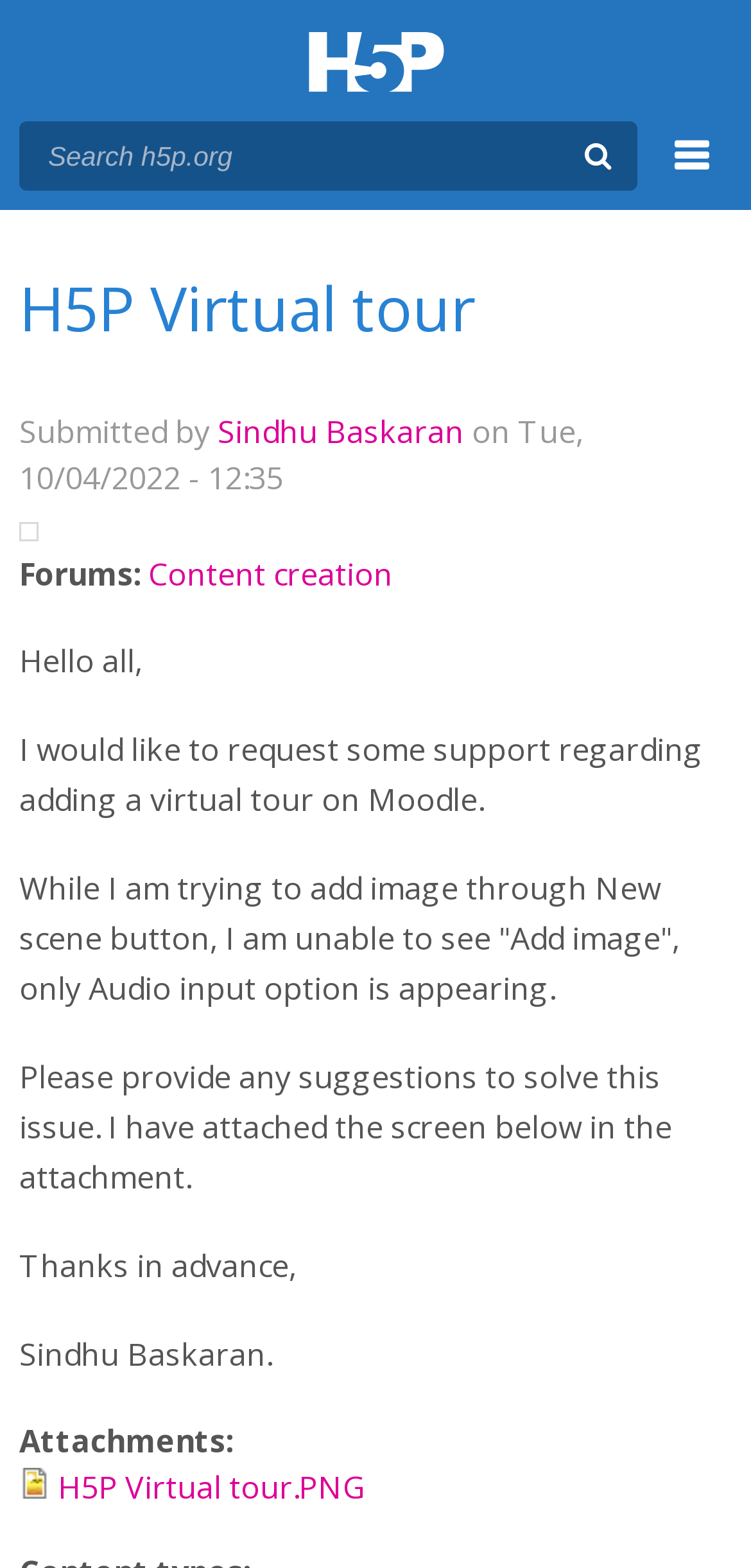Identify the main heading of the webpage and provide its text content.

H5P Virtual tour